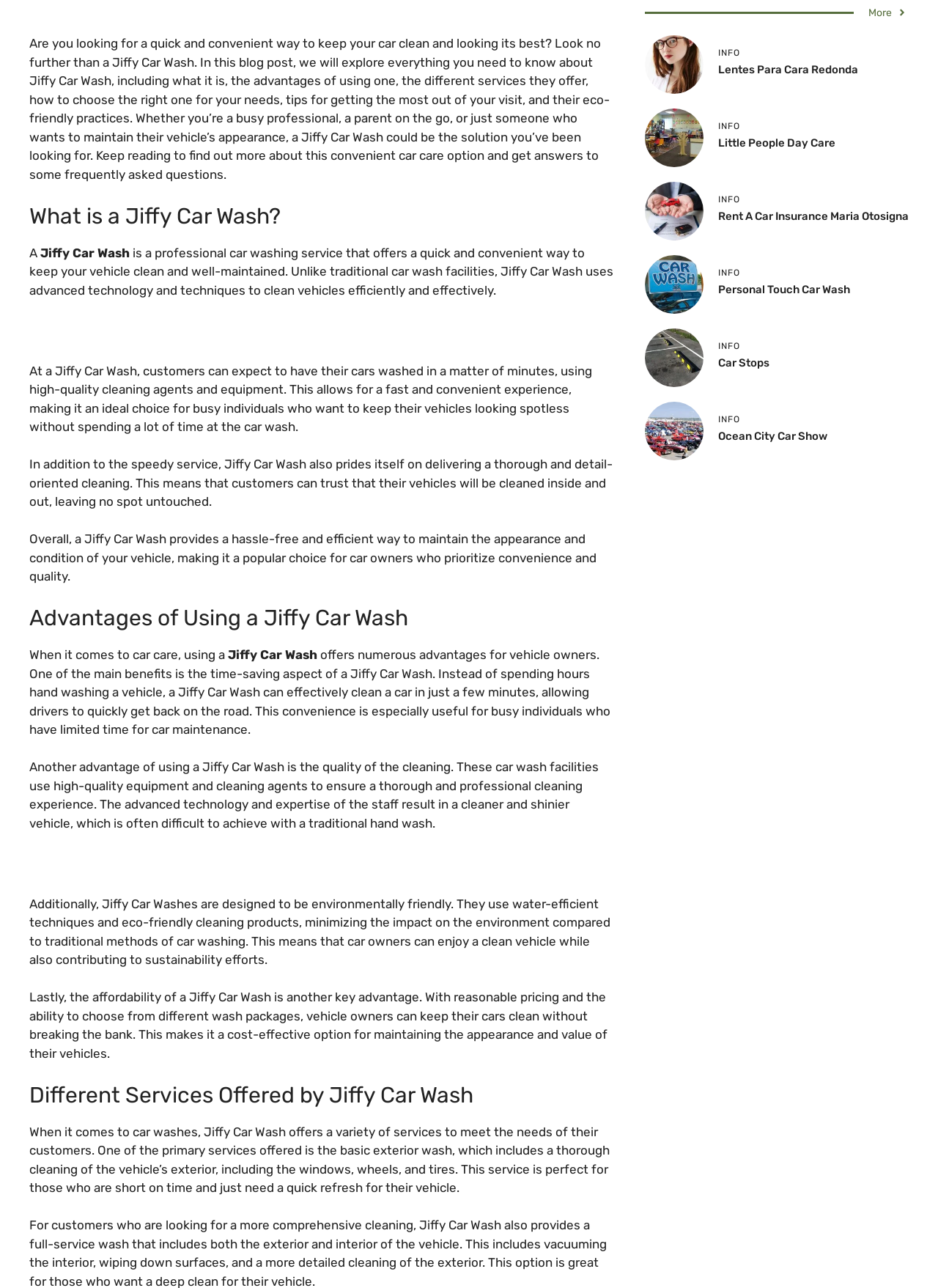Can you find the bounding box coordinates for the UI element given this description: "Car Stops"? Provide the coordinates as four float numbers between 0 and 1: [left, top, right, bottom].

[0.766, 0.277, 0.82, 0.287]